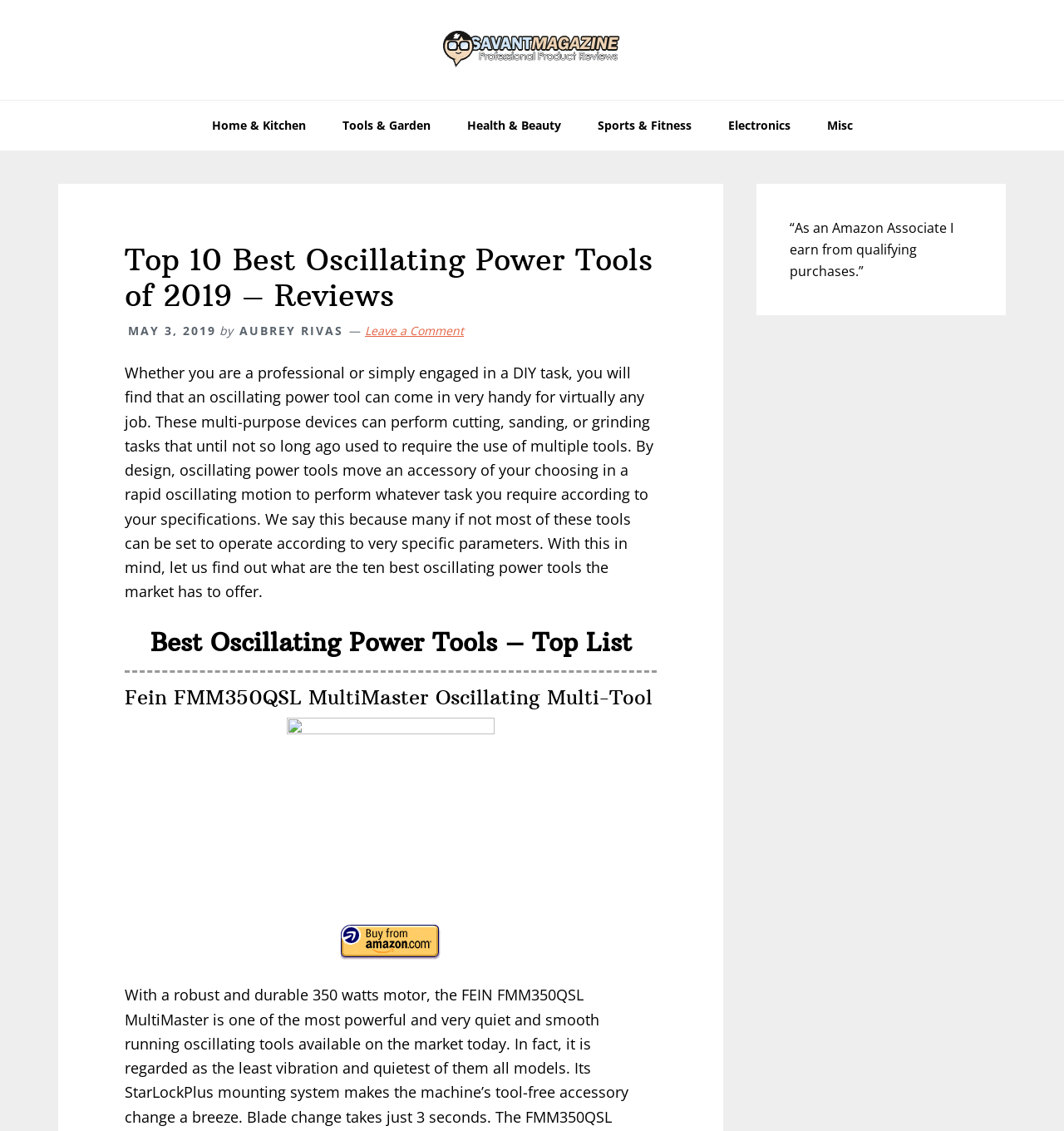Please pinpoint the bounding box coordinates for the region I should click to adhere to this instruction: "Search for something".

None